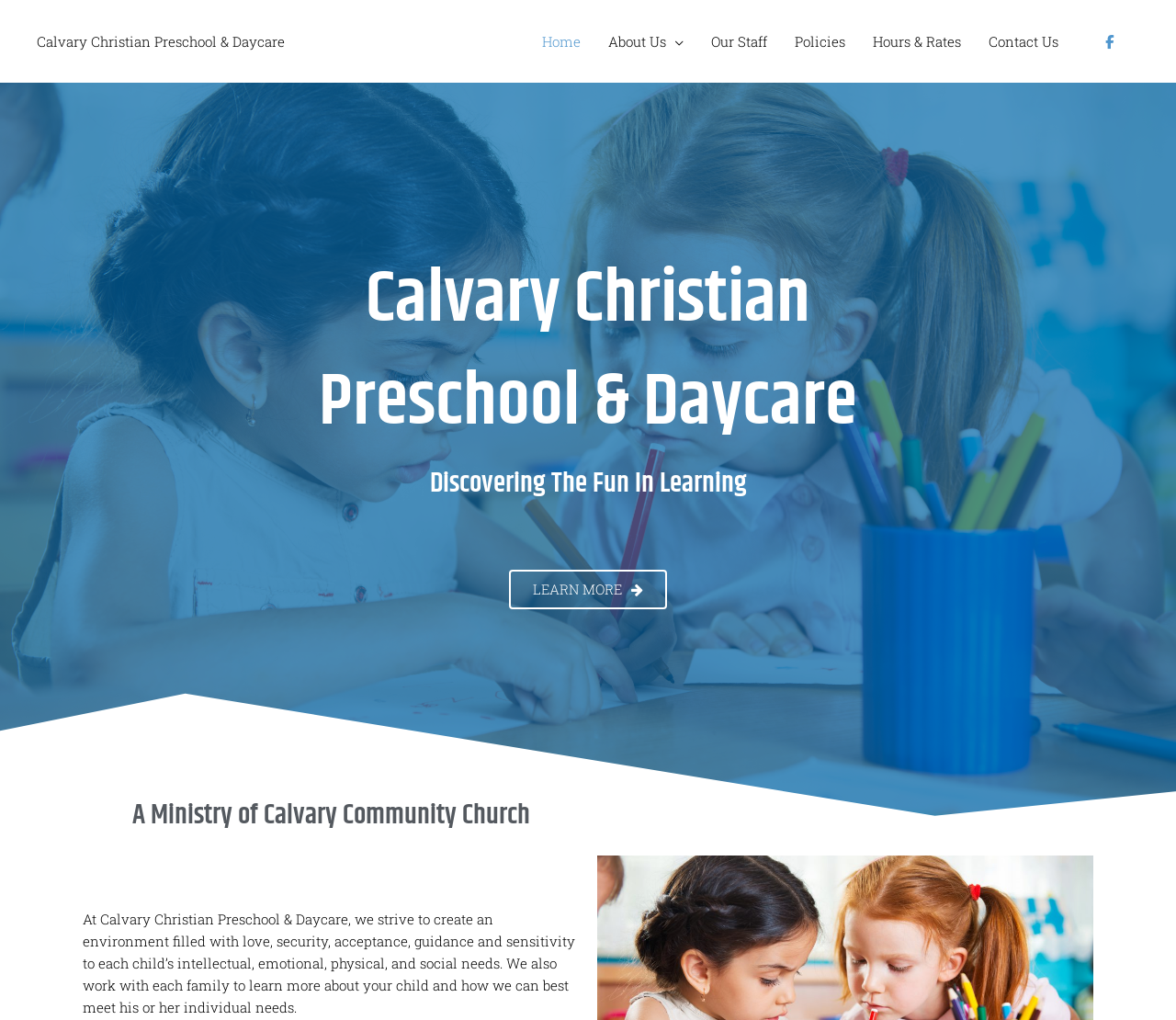Kindly determine the bounding box coordinates for the area that needs to be clicked to execute this instruction: "Contact the preschool".

[0.829, 0.014, 0.911, 0.068]